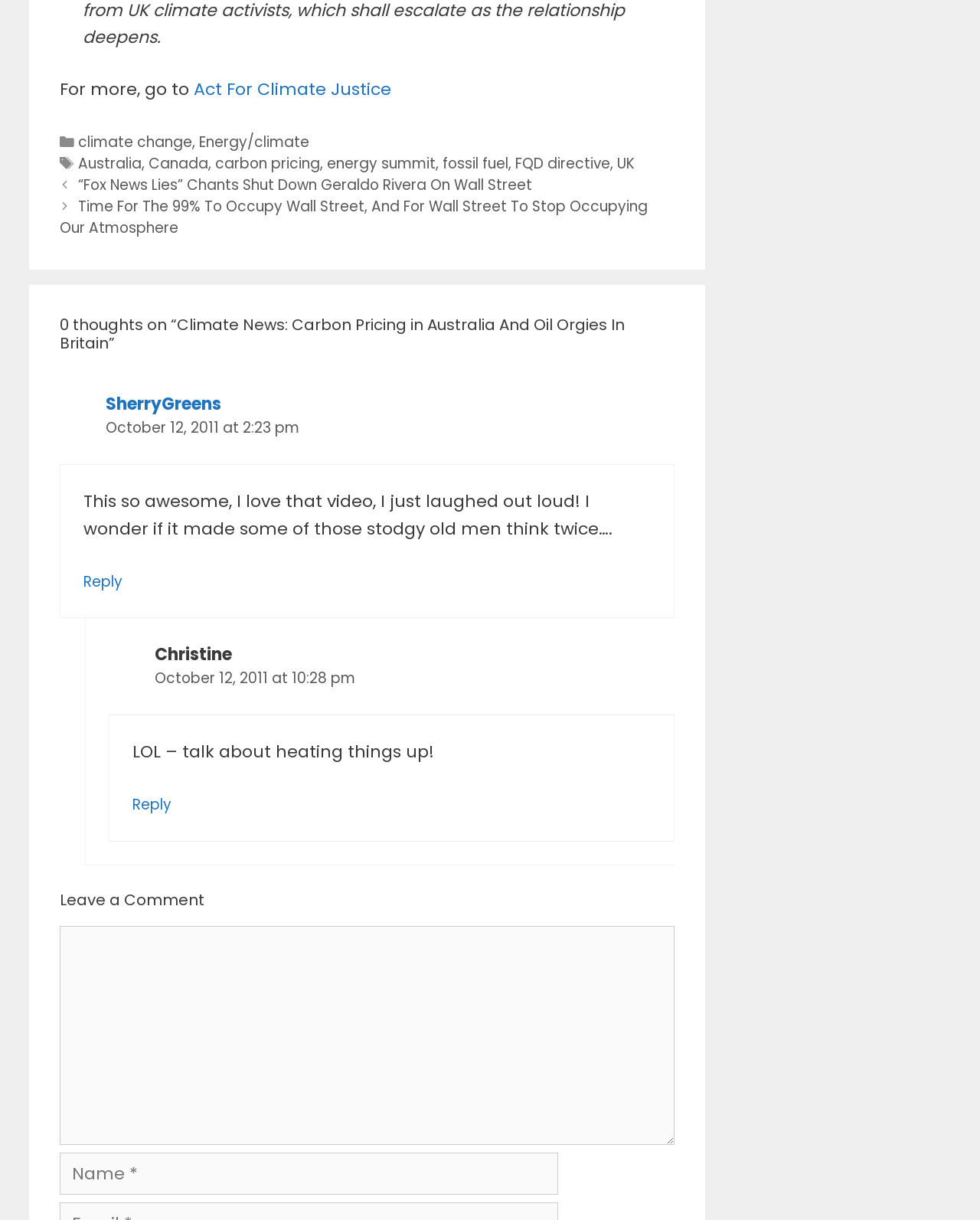Kindly determine the bounding box coordinates for the area that needs to be clicked to execute this instruction: "Reply to SherryGreens".

[0.085, 0.468, 0.125, 0.485]